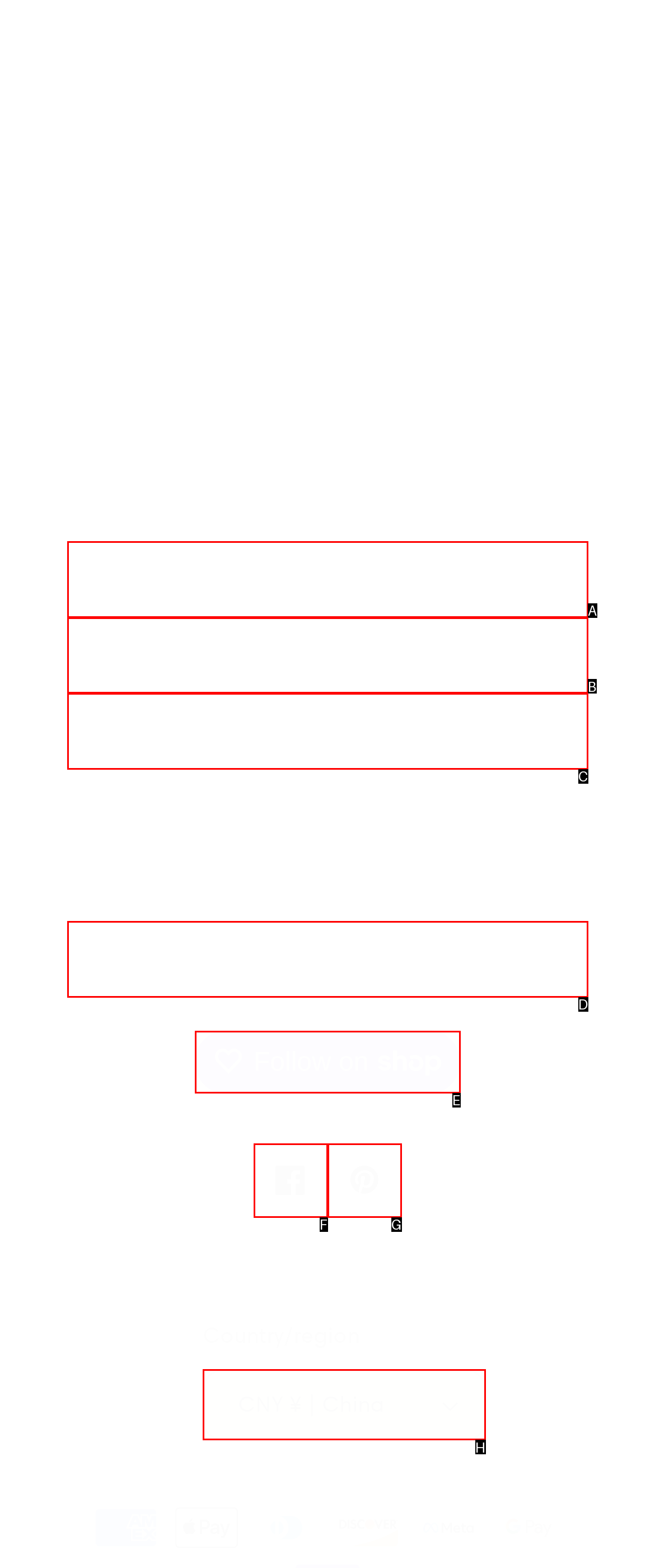Choose the UI element that best aligns with the description: United States (Remote)
Respond with the letter of the chosen option directly.

None